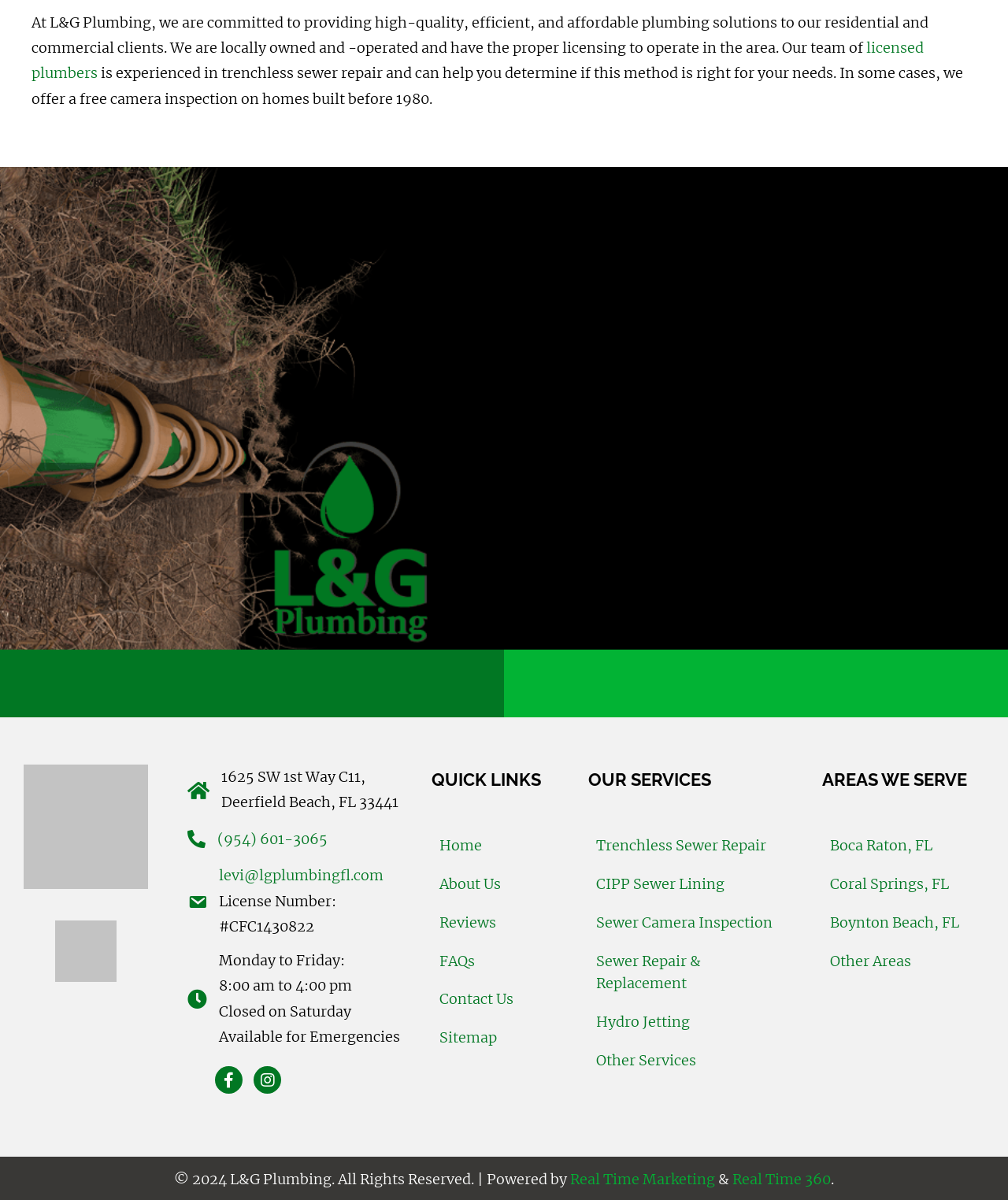Determine the bounding box coordinates of the clickable region to carry out the instruction: "Schedule an appointment online".

[0.629, 0.561, 0.871, 0.578]